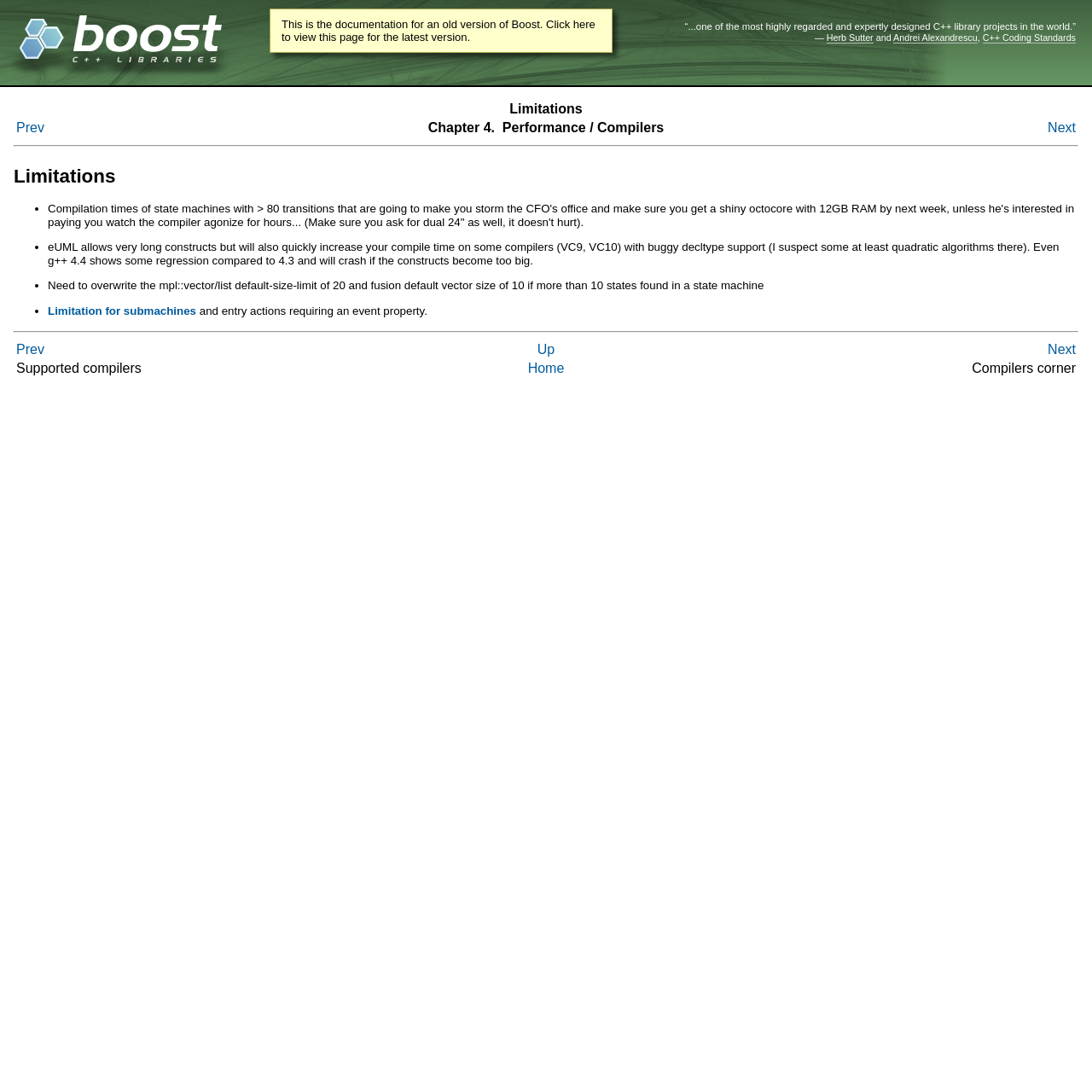Refer to the element description Next and identify the corresponding bounding box in the screenshot. Format the coordinates as (top-left x, top-left y, bottom-right x, bottom-right y) with values in the range of 0 to 1.

[0.959, 0.313, 0.985, 0.327]